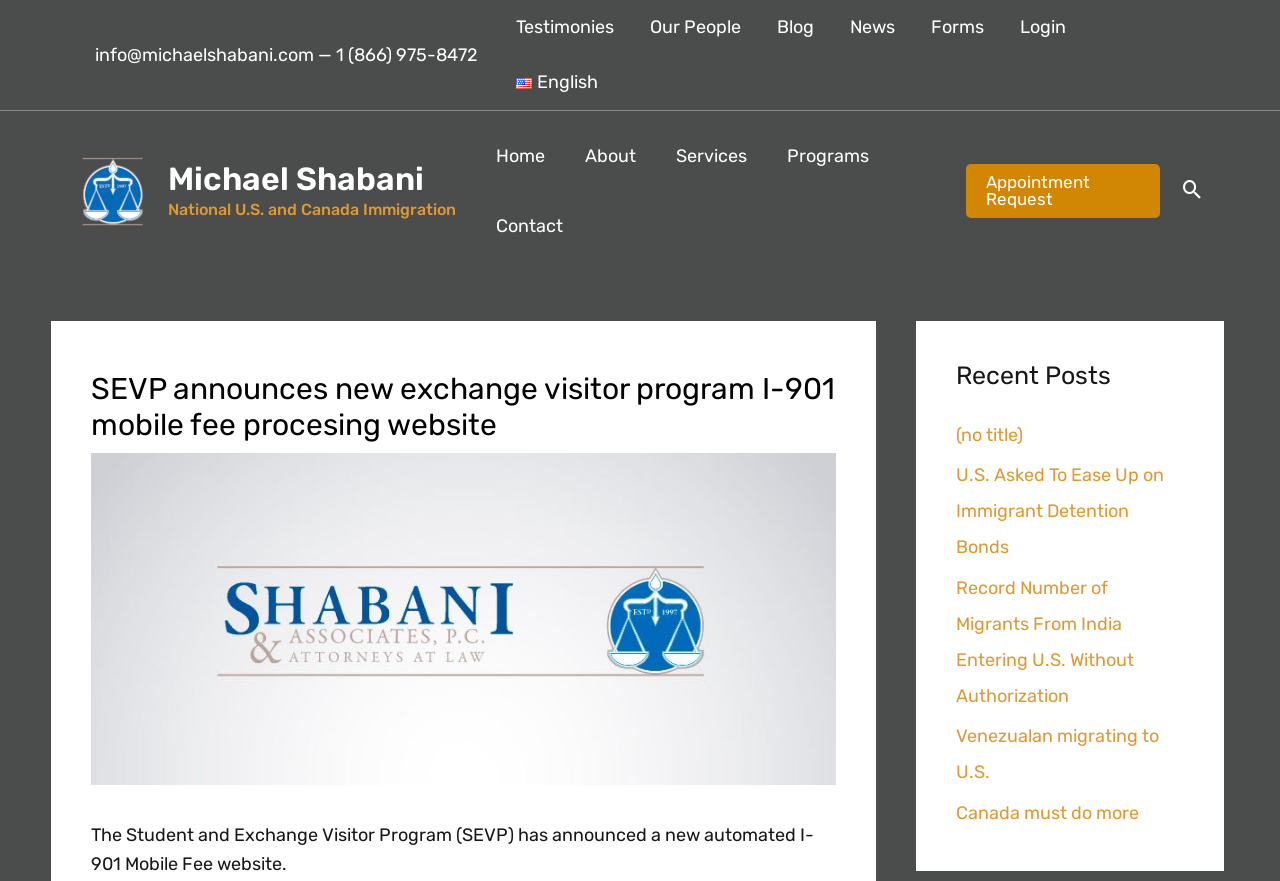Please mark the bounding box coordinates of the area that should be clicked to carry out the instruction: "Click the 'About' link".

[0.441, 0.137, 0.512, 0.217]